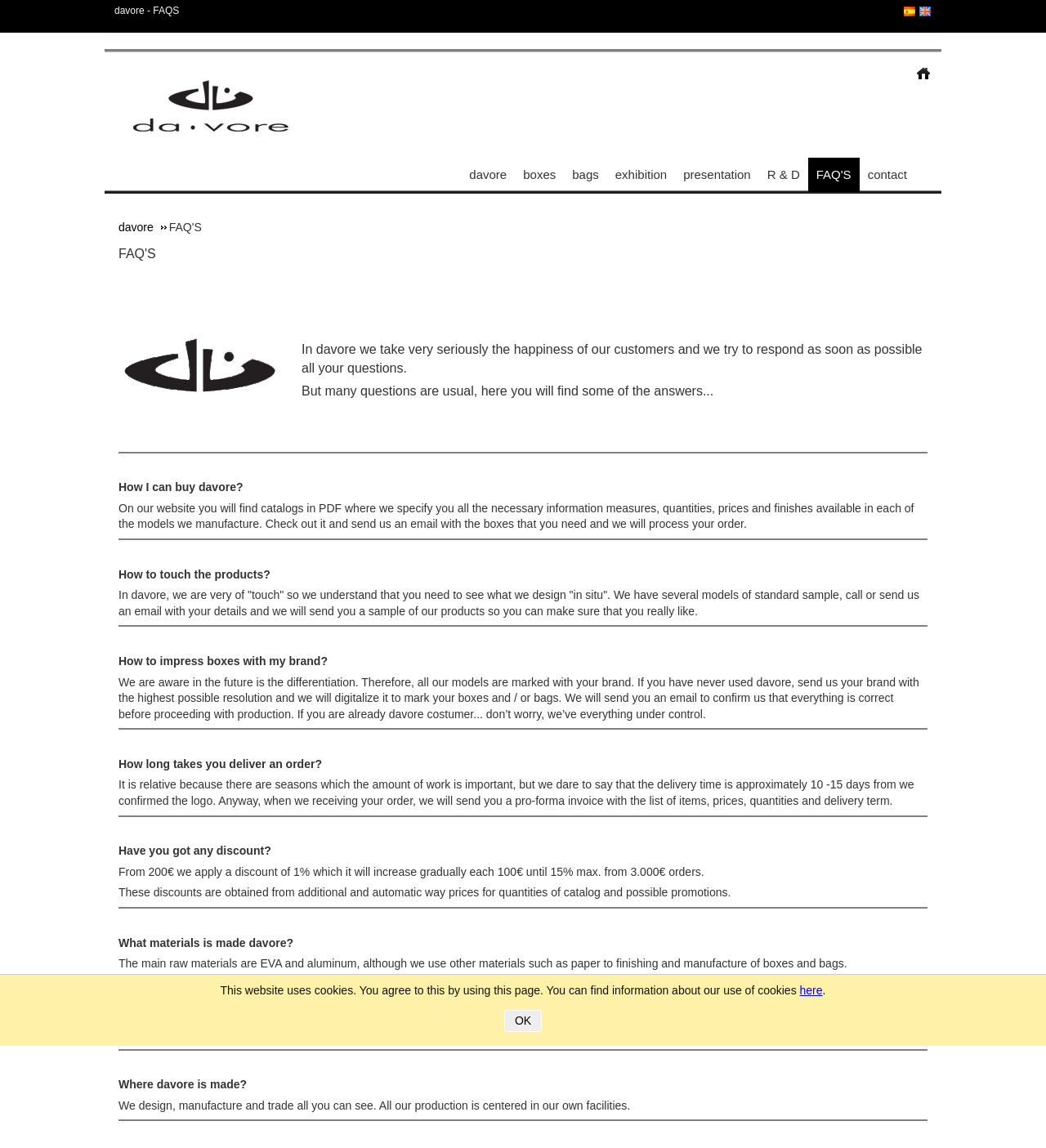Please identify the bounding box coordinates of the area I need to click to accomplish the following instruction: "View FAQ'S".

[0.779, 0.142, 0.822, 0.162]